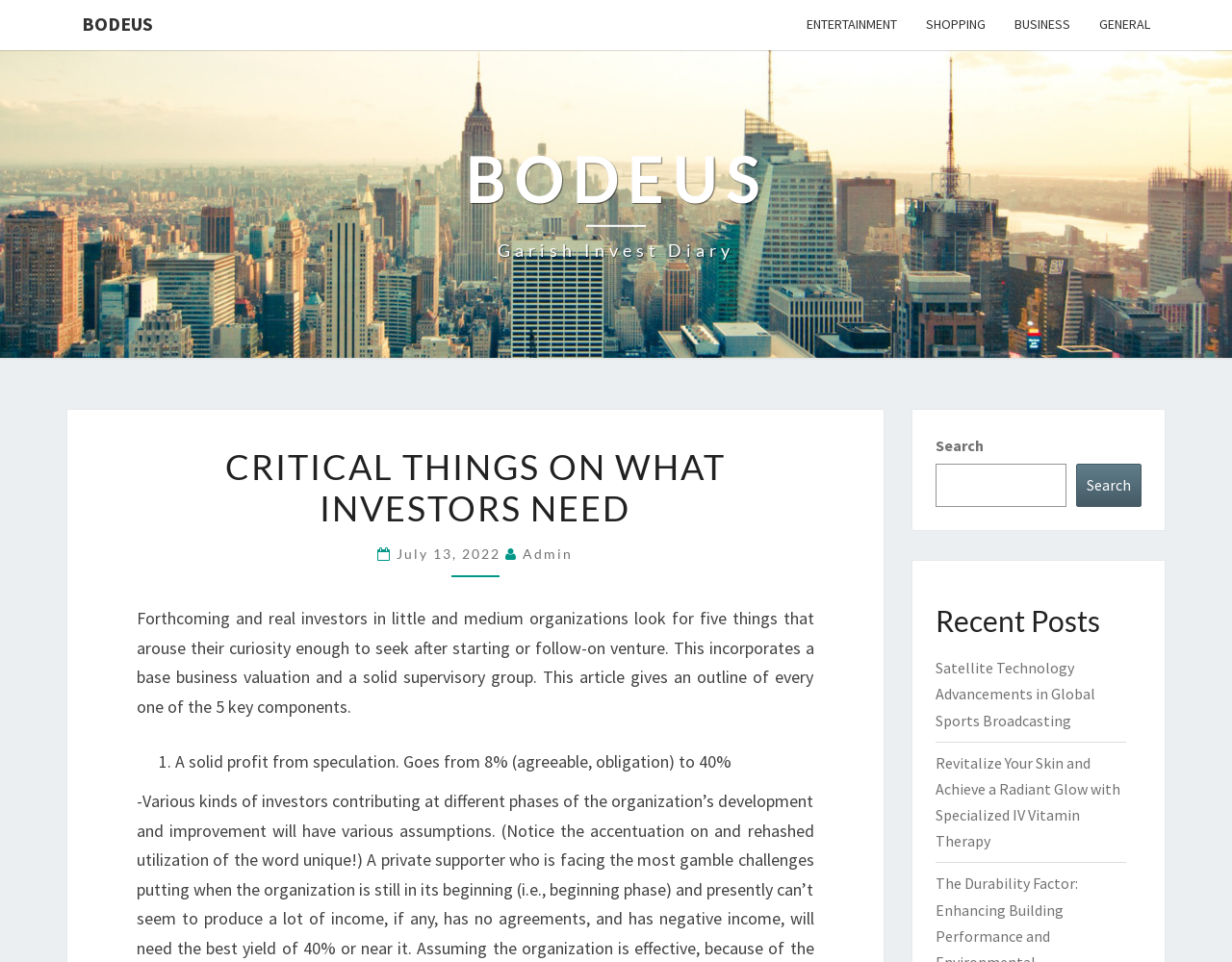Determine the bounding box coordinates of the area to click in order to meet this instruction: "Search for something".

[0.759, 0.482, 0.866, 0.527]